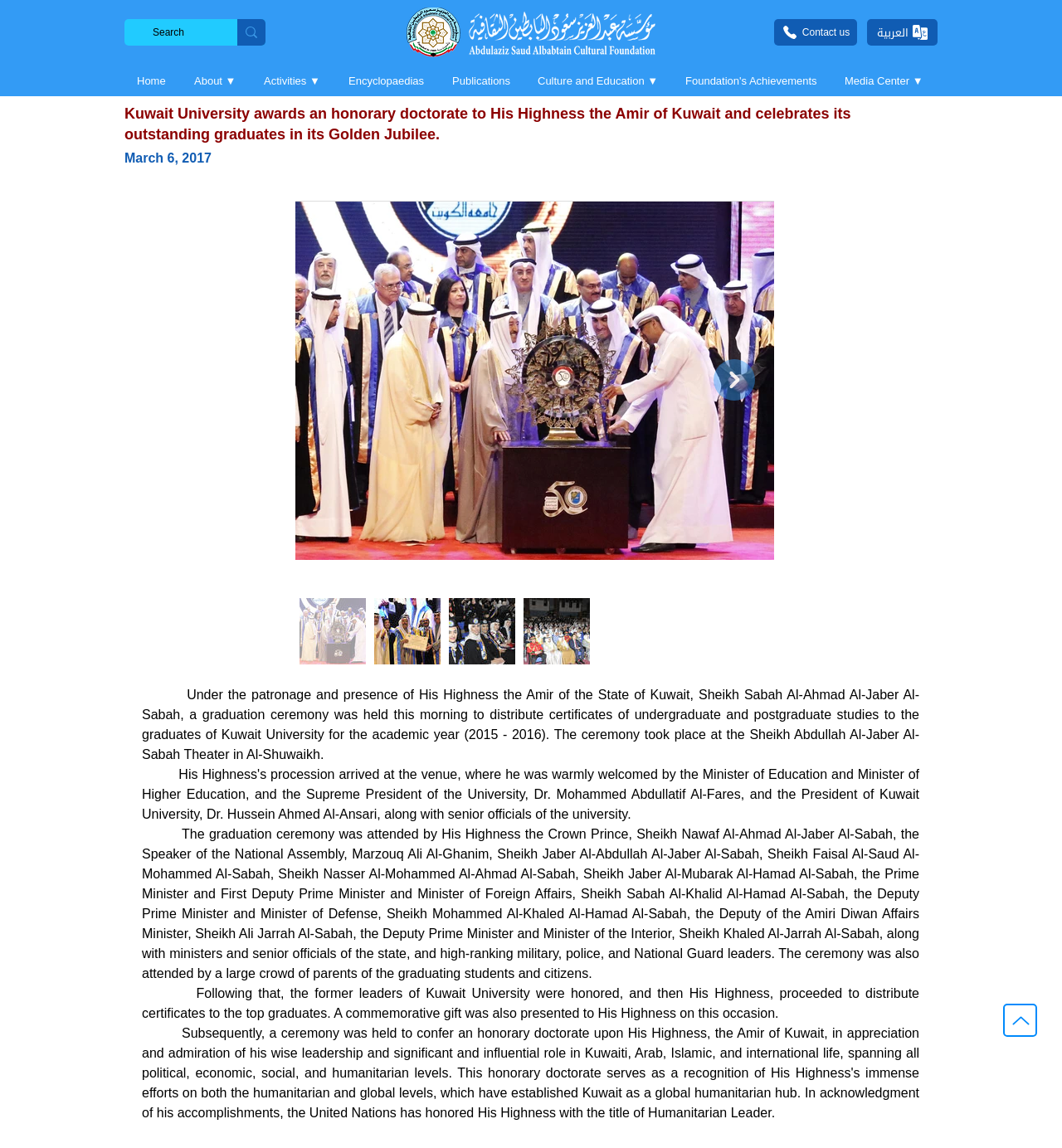Please determine the bounding box coordinates of the clickable area required to carry out the following instruction: "Go to the home page". The coordinates must be four float numbers between 0 and 1, represented as [left, top, right, bottom].

[0.117, 0.058, 0.17, 0.084]